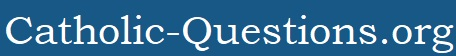Thoroughly describe what you see in the image.

The image features the logo of the website Catholic-Questions.org, designed with a classic serif font in white, prominently displaying the website's name against a deep blue background. This visually striking contrast emphasizes the website's focus on providing a platform for discussions related to Catholic teachings and inquiries. The logo serves as an inviting gateway for users interested in exploring questions about faith, traditions, and practices within the Catholic Church, connecting them to a broader community of seekers and believers.